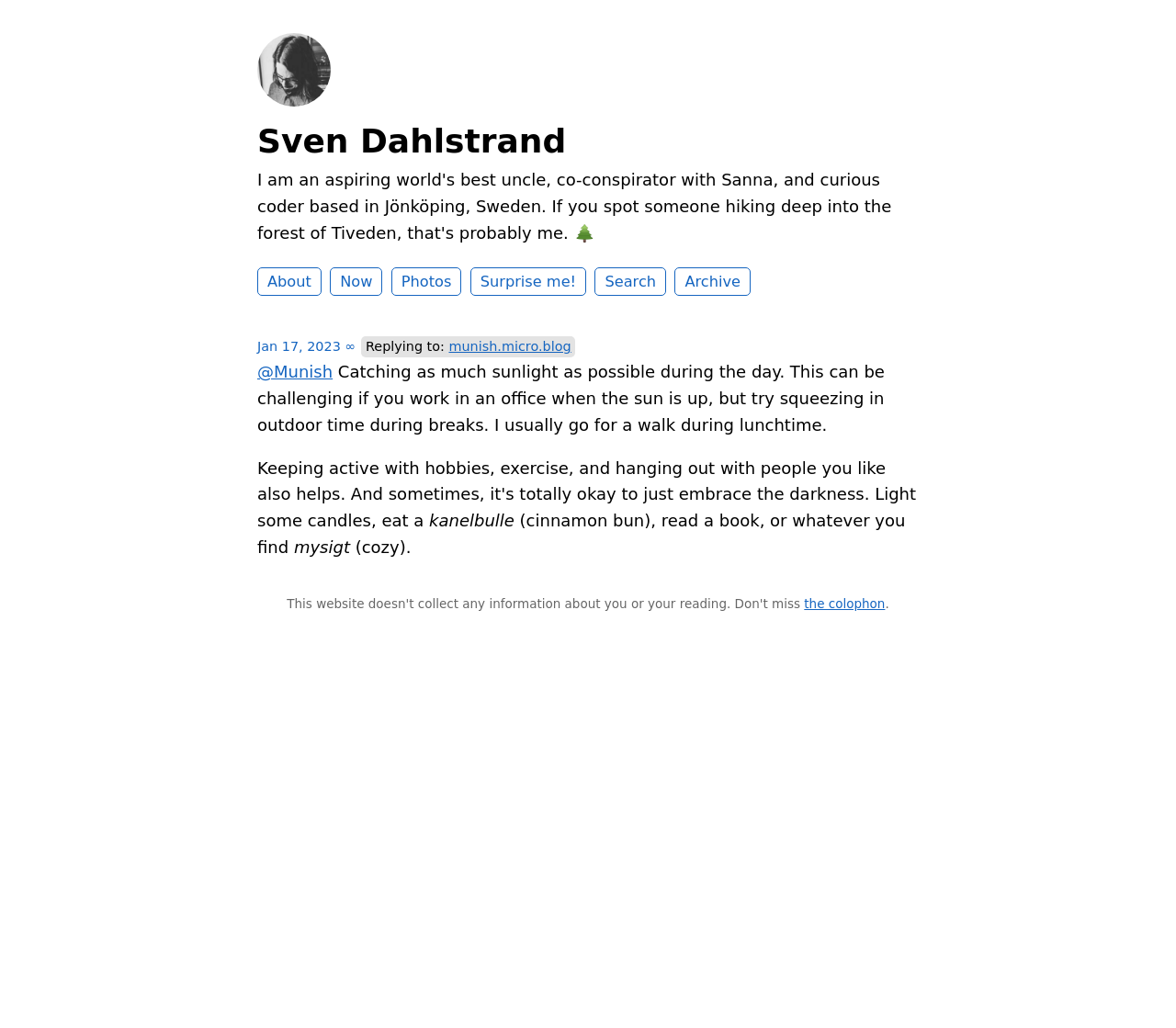Based on the element description the colophon, identify the bounding box of the UI element in the given webpage screenshot. The coordinates should be in the format (top-left x, top-left y, bottom-right x, bottom-right y) and must be between 0 and 1.

[0.684, 0.58, 0.753, 0.594]